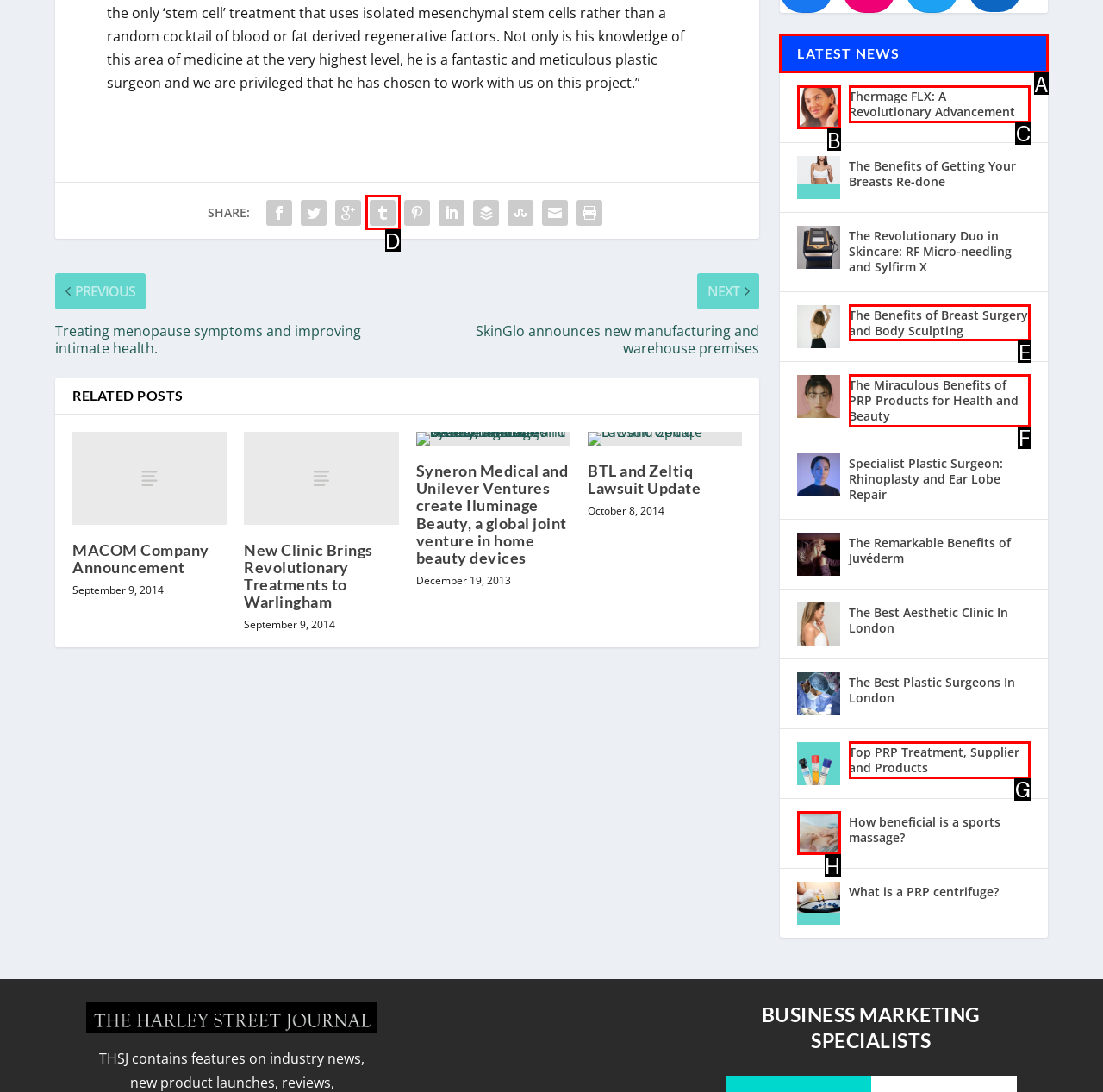Given the instruction: Read the LATEST NEWS section, which HTML element should you click on?
Answer with the letter that corresponds to the correct option from the choices available.

A